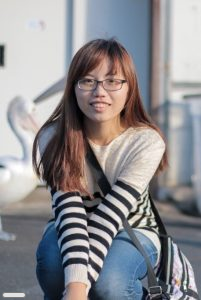What is visible in the background of the image? Based on the image, give a response in one word or a short phrase.

a pelican